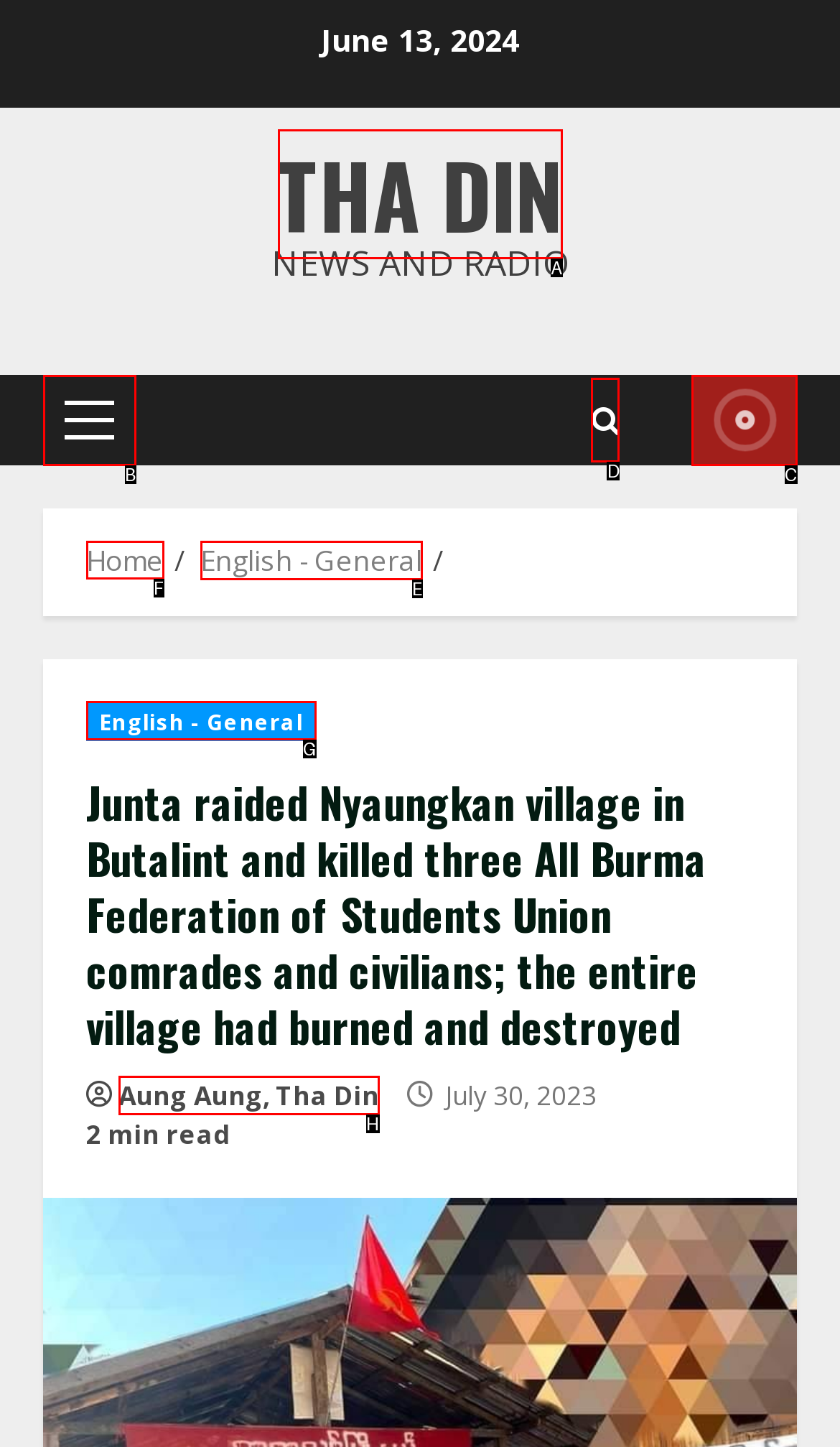Identify which HTML element should be clicked to fulfill this instruction: Go to the 'Home' page Reply with the correct option's letter.

F